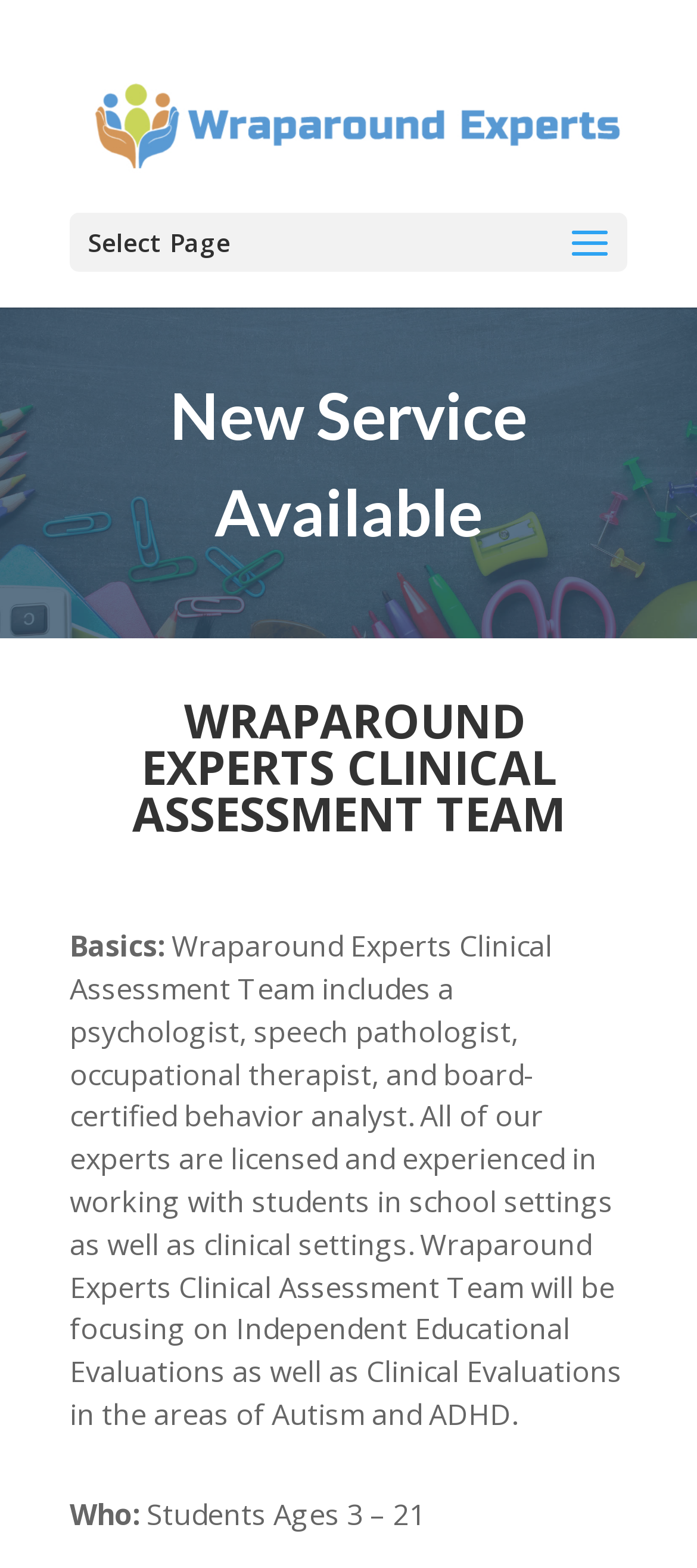Identify the bounding box coordinates for the UI element described as follows: "alt="Wraparound Experts"". Ensure the coordinates are four float numbers between 0 and 1, formatted as [left, top, right, bottom].

[0.1, 0.068, 0.9, 0.09]